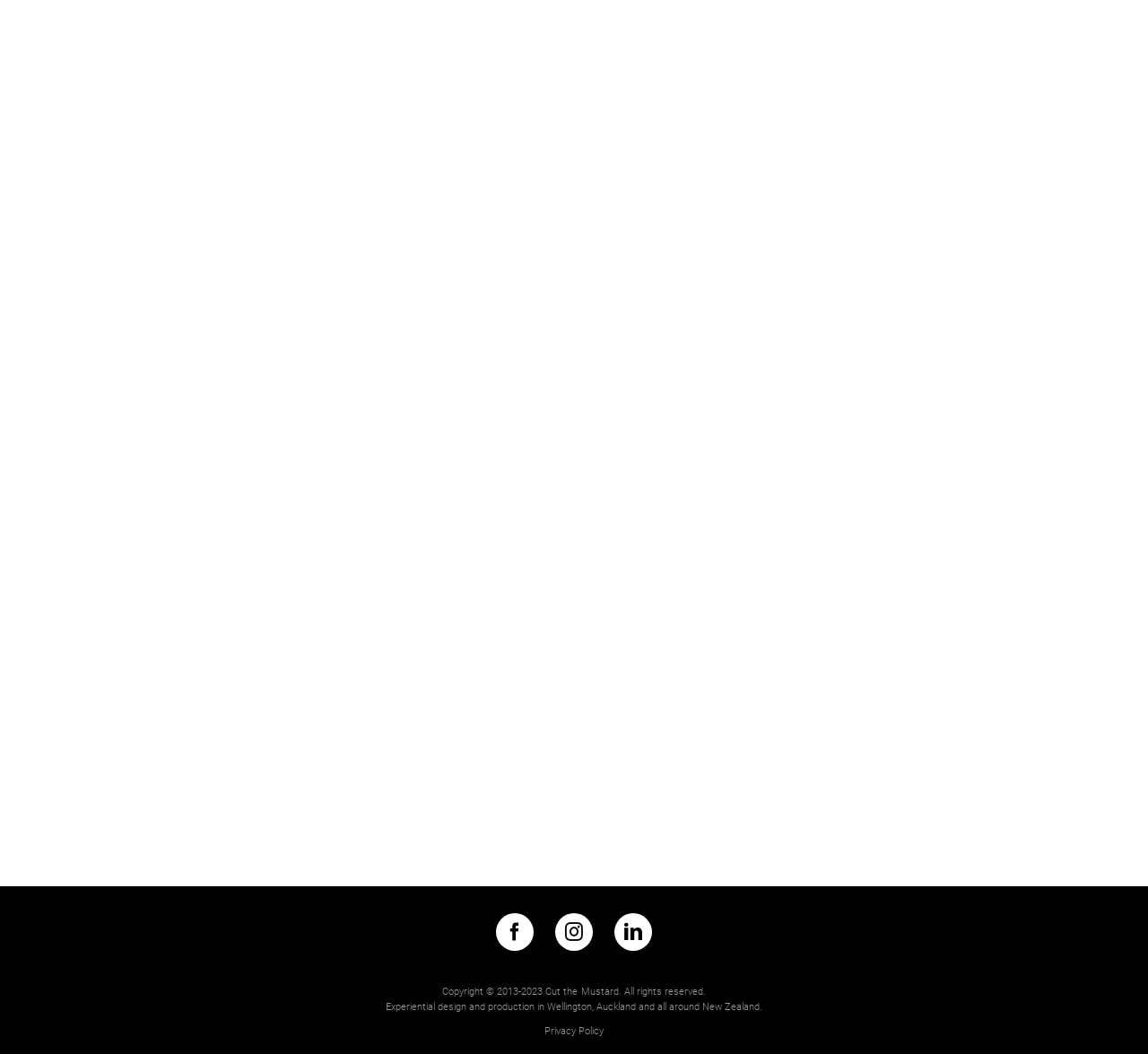What is the year range of the copyright?
Please look at the screenshot and answer using one word or phrase.

2013-2023